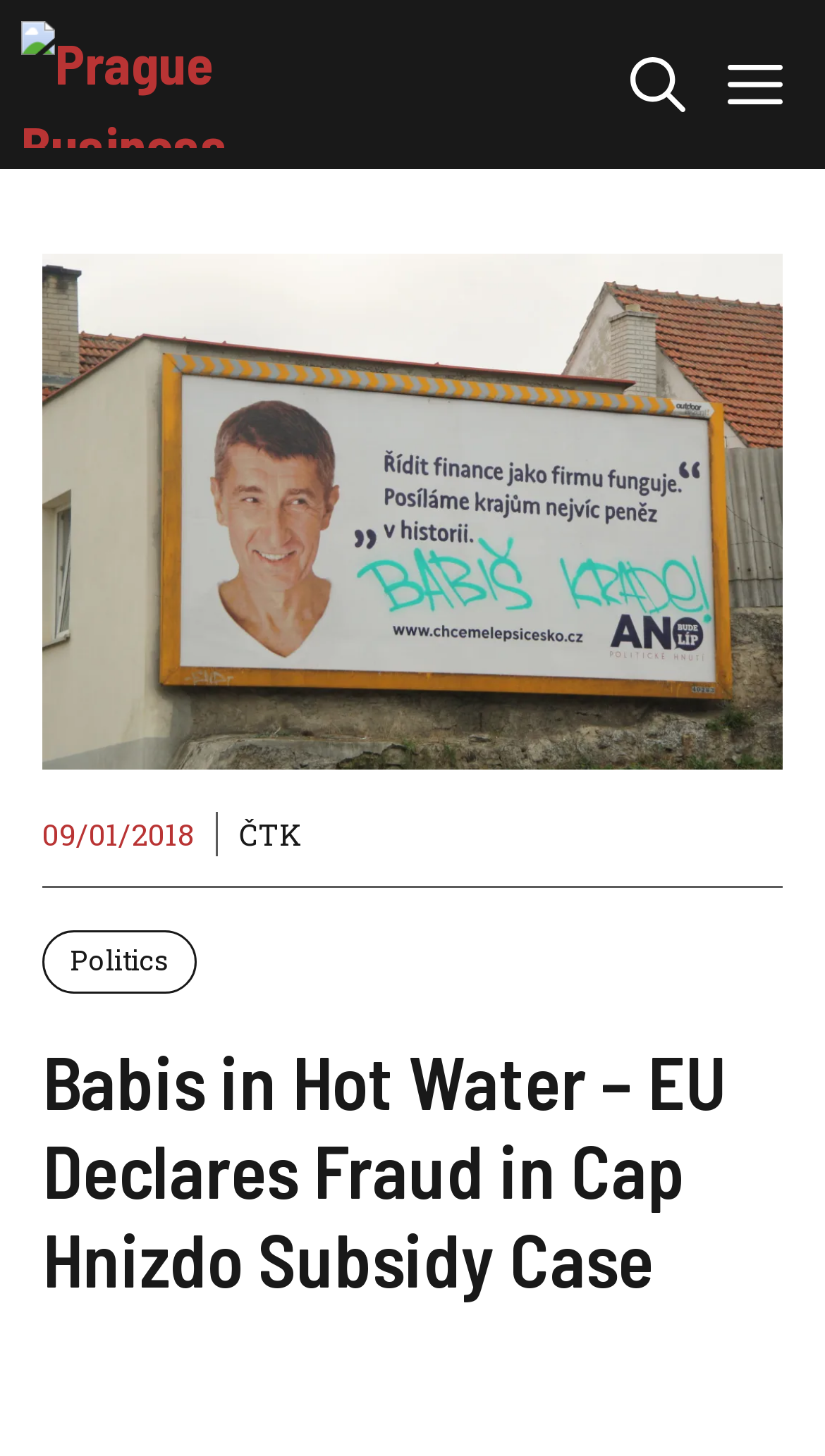Please identify the primary heading of the webpage and give its text content.

Babis in Hot Water – EU Declares Fraud in Cap Hnizdo Subsidy Case